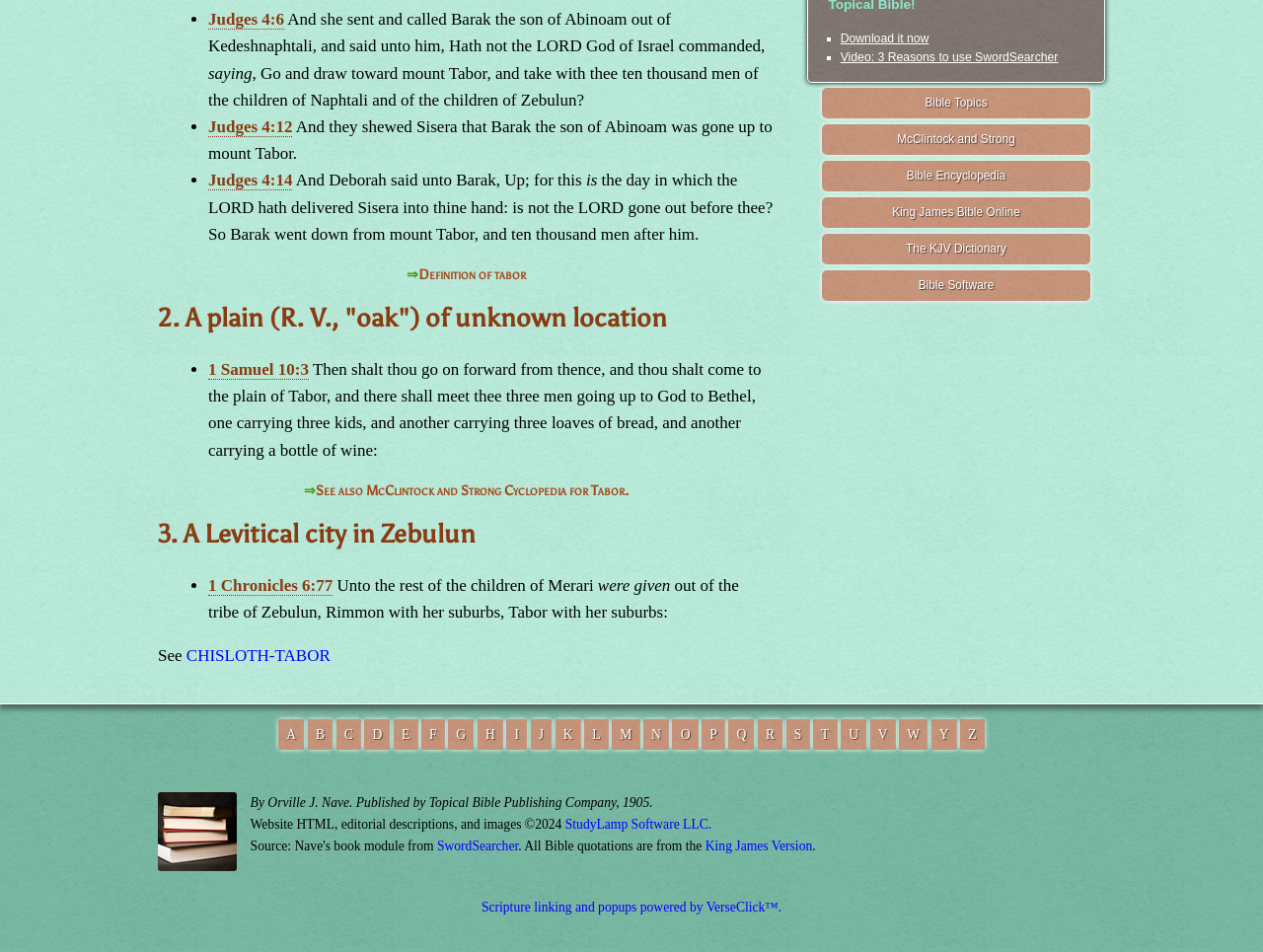Highlight the bounding box of the UI element that corresponds to this description: "The KJV Dictionary".

[0.651, 0.246, 0.863, 0.278]